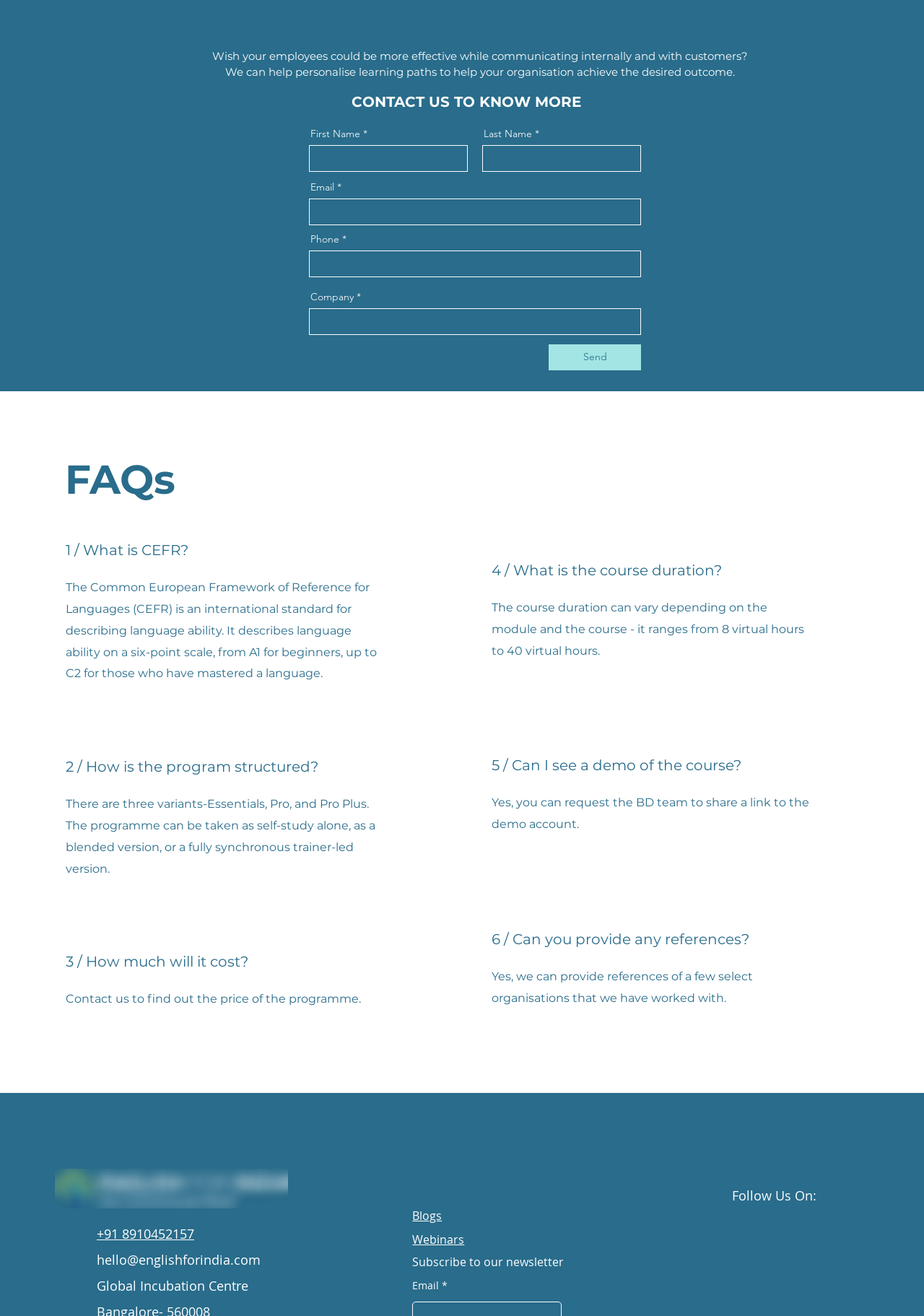Please mark the clickable region by giving the bounding box coordinates needed to complete this instruction: "Follow EFI on Youtube".

[0.793, 0.924, 0.813, 0.938]